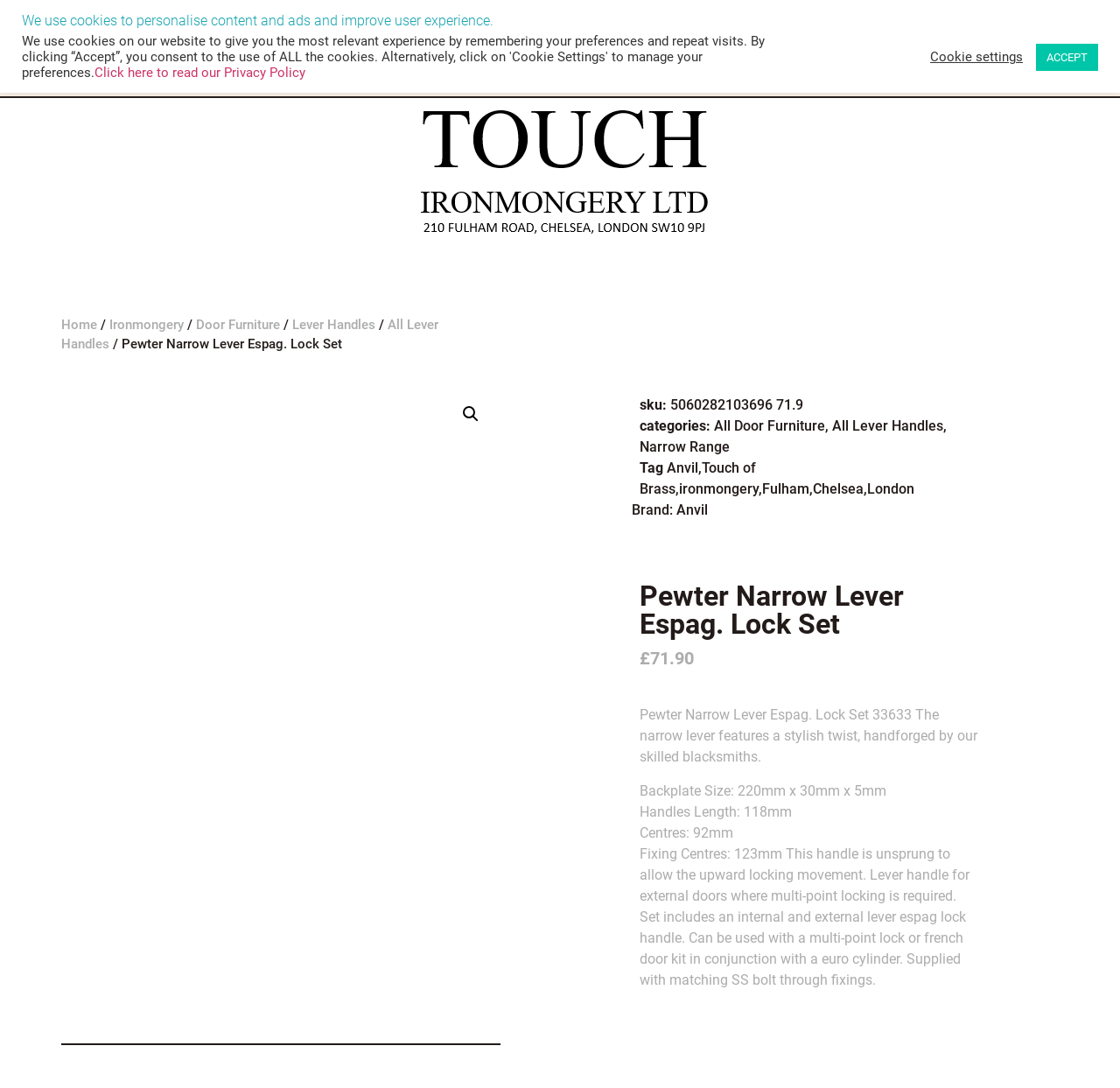Answer the following query concisely with a single word or phrase:
What is the length of the handles?

118mm